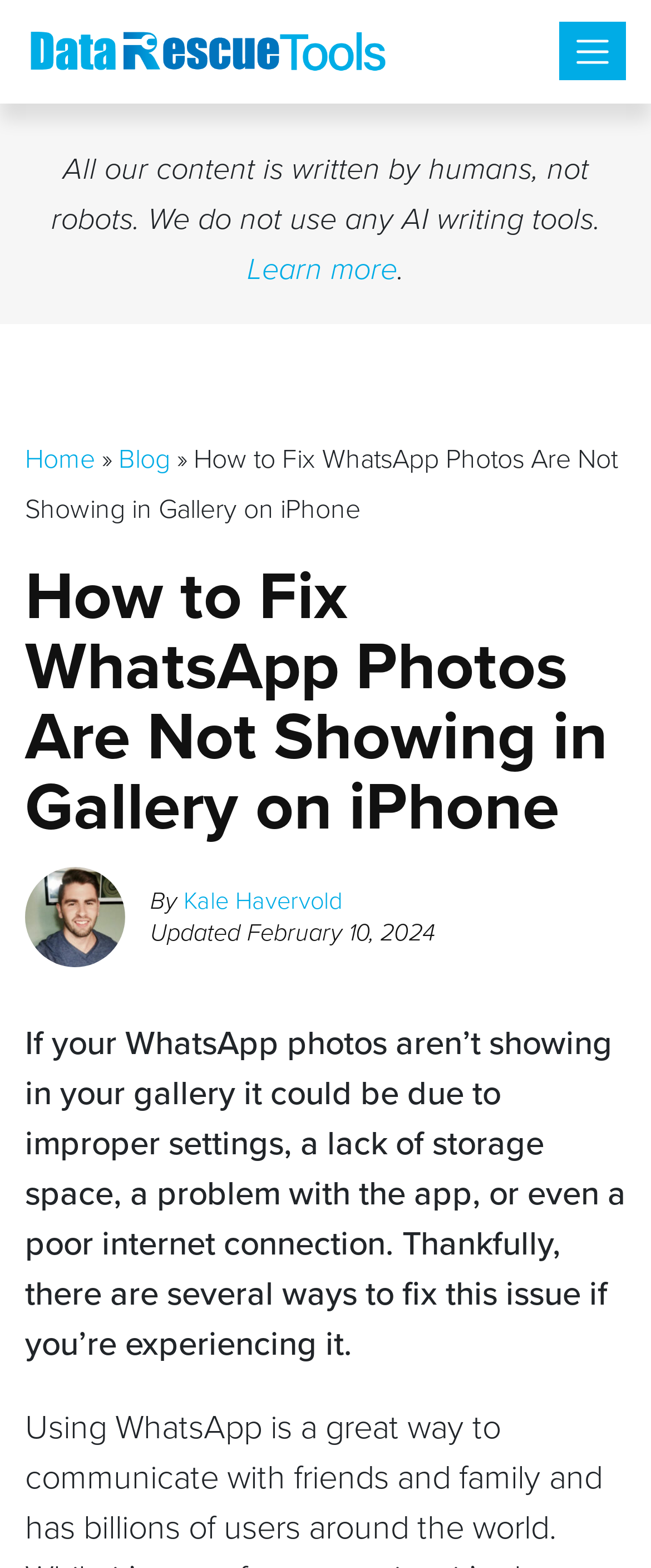Based on the element description "aria-label="Toggle navigation"", predict the bounding box coordinates of the UI element.

[0.859, 0.014, 0.962, 0.052]